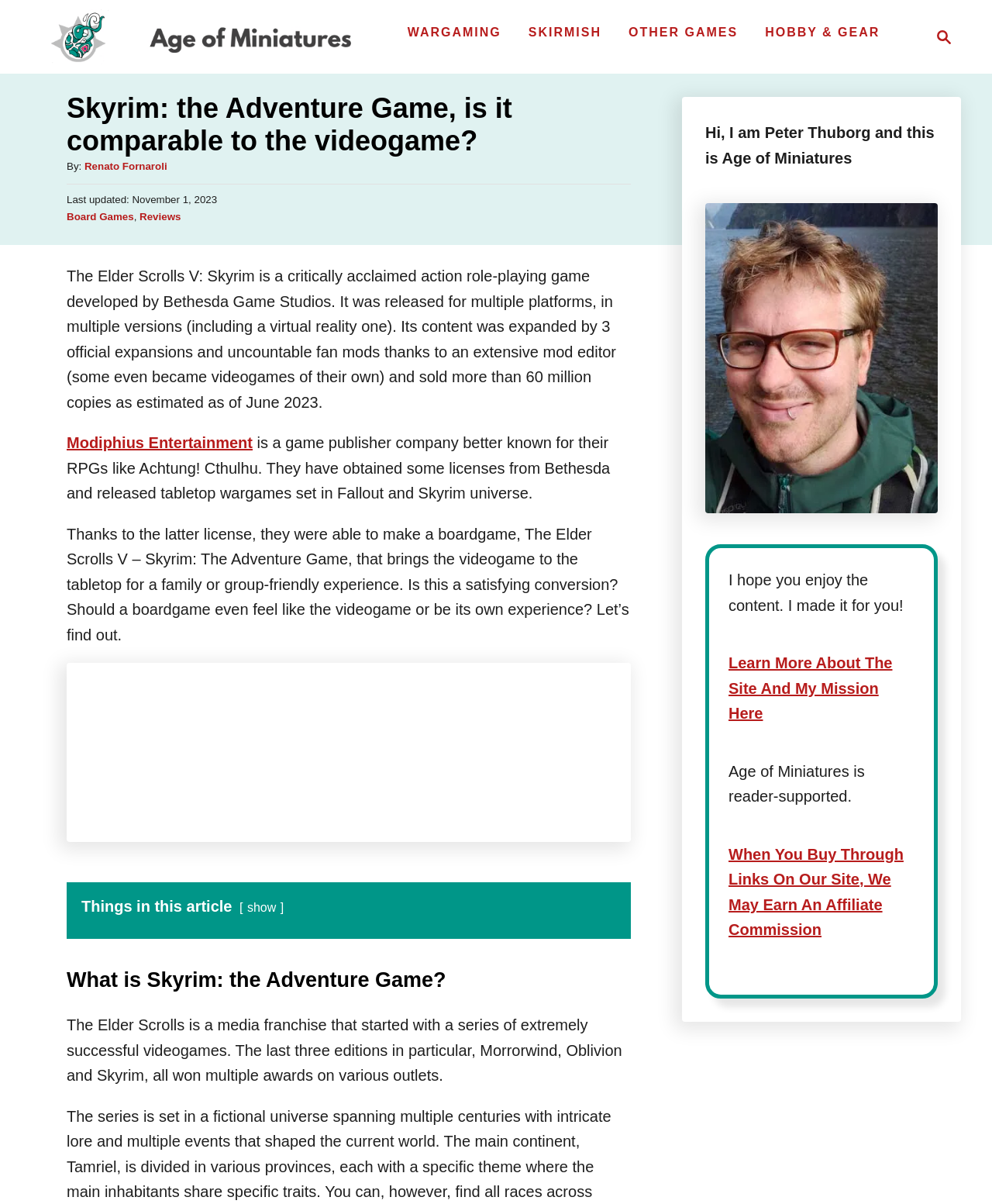Identify the bounding box for the described UI element: "Other Games".

[0.626, 0.015, 0.752, 0.04]